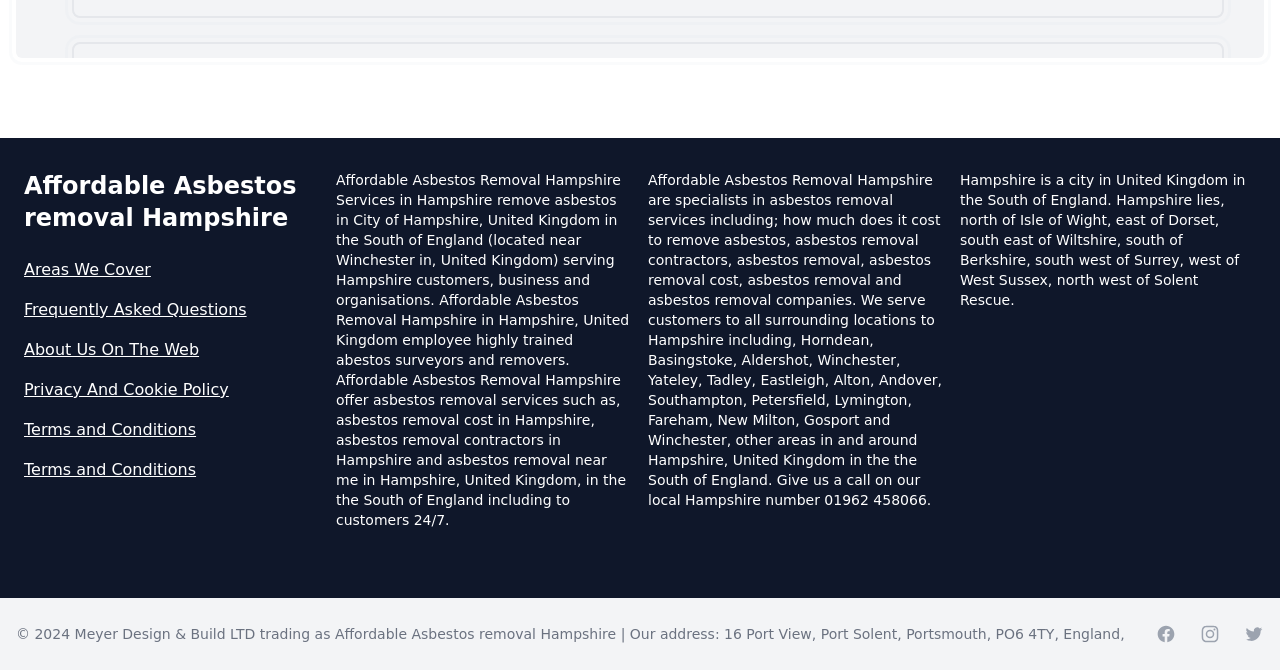Locate the bounding box coordinates of the area where you should click to accomplish the instruction: "Click on 'Facebook page'".

[0.903, 0.931, 0.919, 0.961]